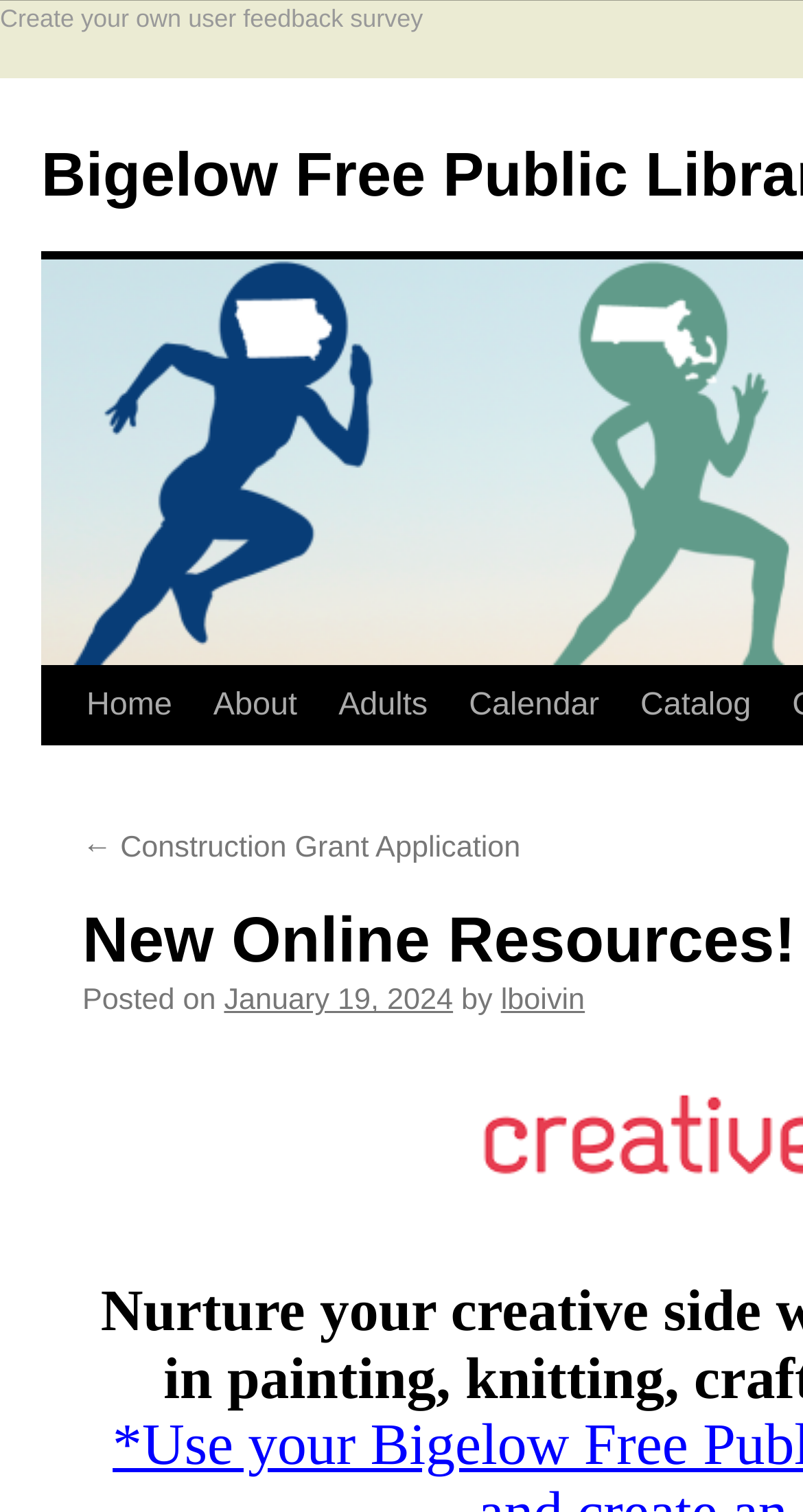Based on the element description: "About", identify the UI element and provide its bounding box coordinates. Use four float numbers between 0 and 1, [left, top, right, bottom].

[0.222, 0.441, 0.361, 0.493]